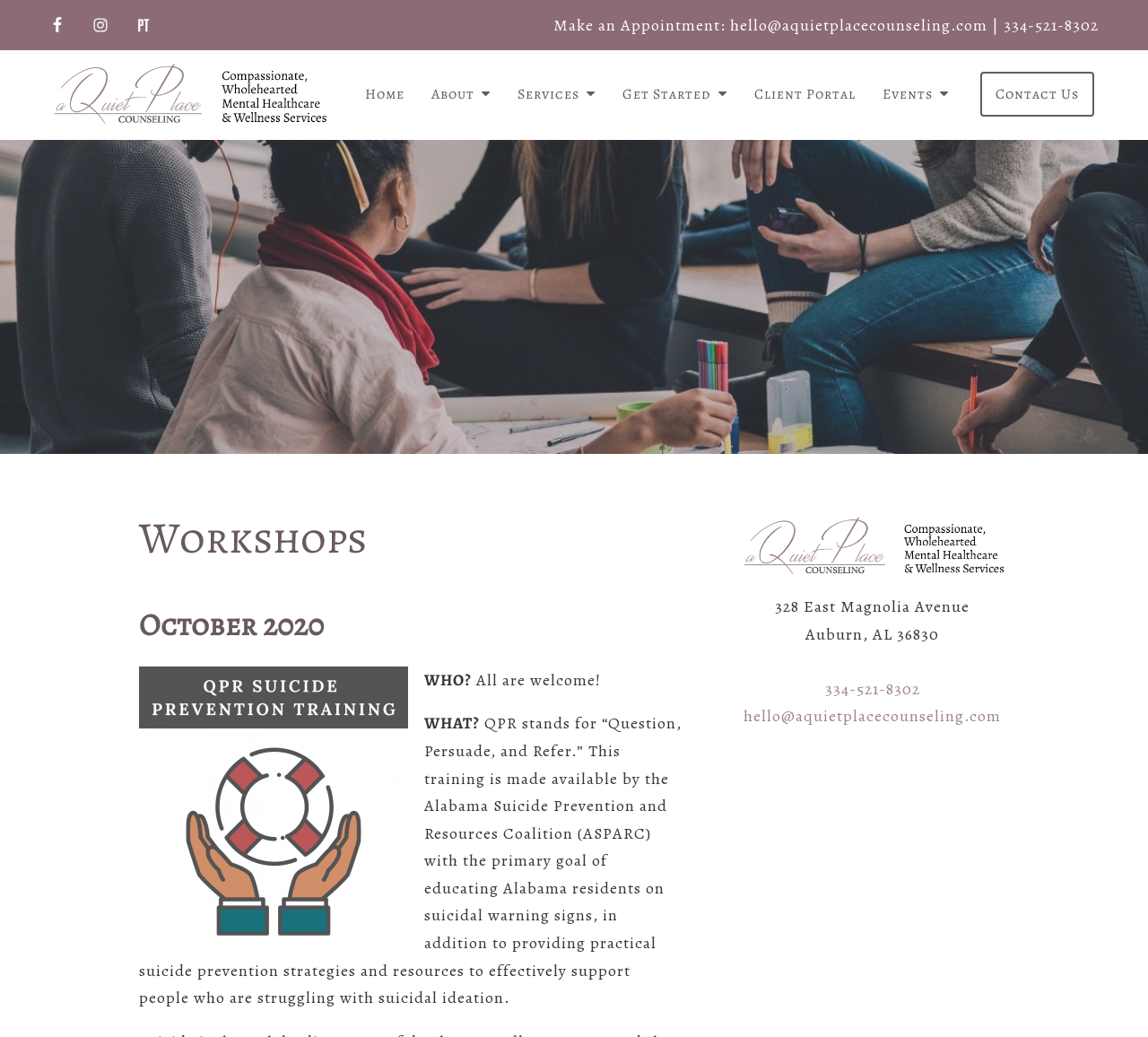Provide the bounding box coordinates for the area that should be clicked to complete the instruction: "Get a call from the company".

None